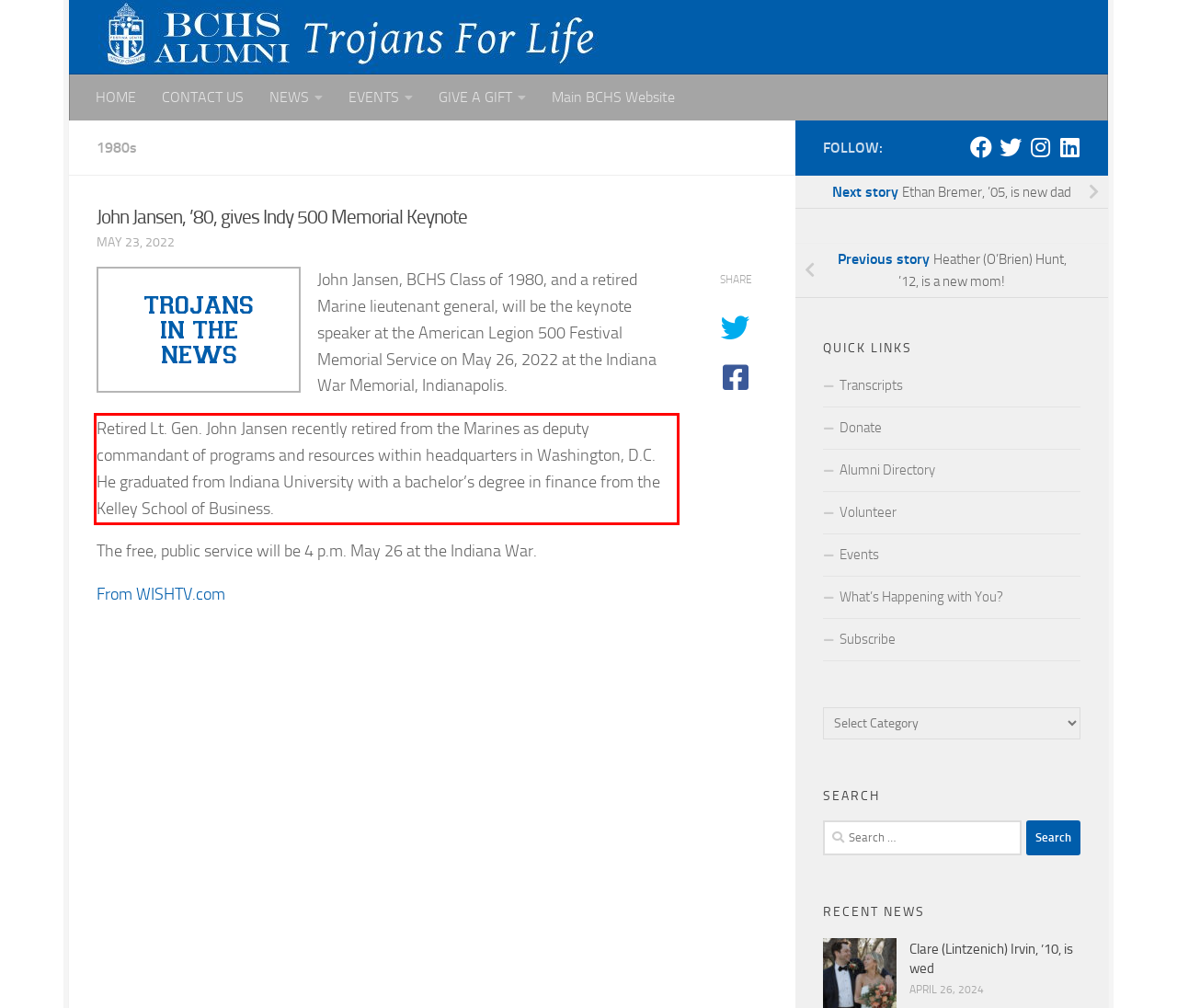Examine the webpage screenshot and use OCR to recognize and output the text within the red bounding box.

Retired Lt. Gen. John Jansen recently retired from the Marines as deputy commandant of programs and resources within headquarters in Washington, D.C. He graduated from Indiana University with a bachelor’s degree in finance from the Kelley School of Business.